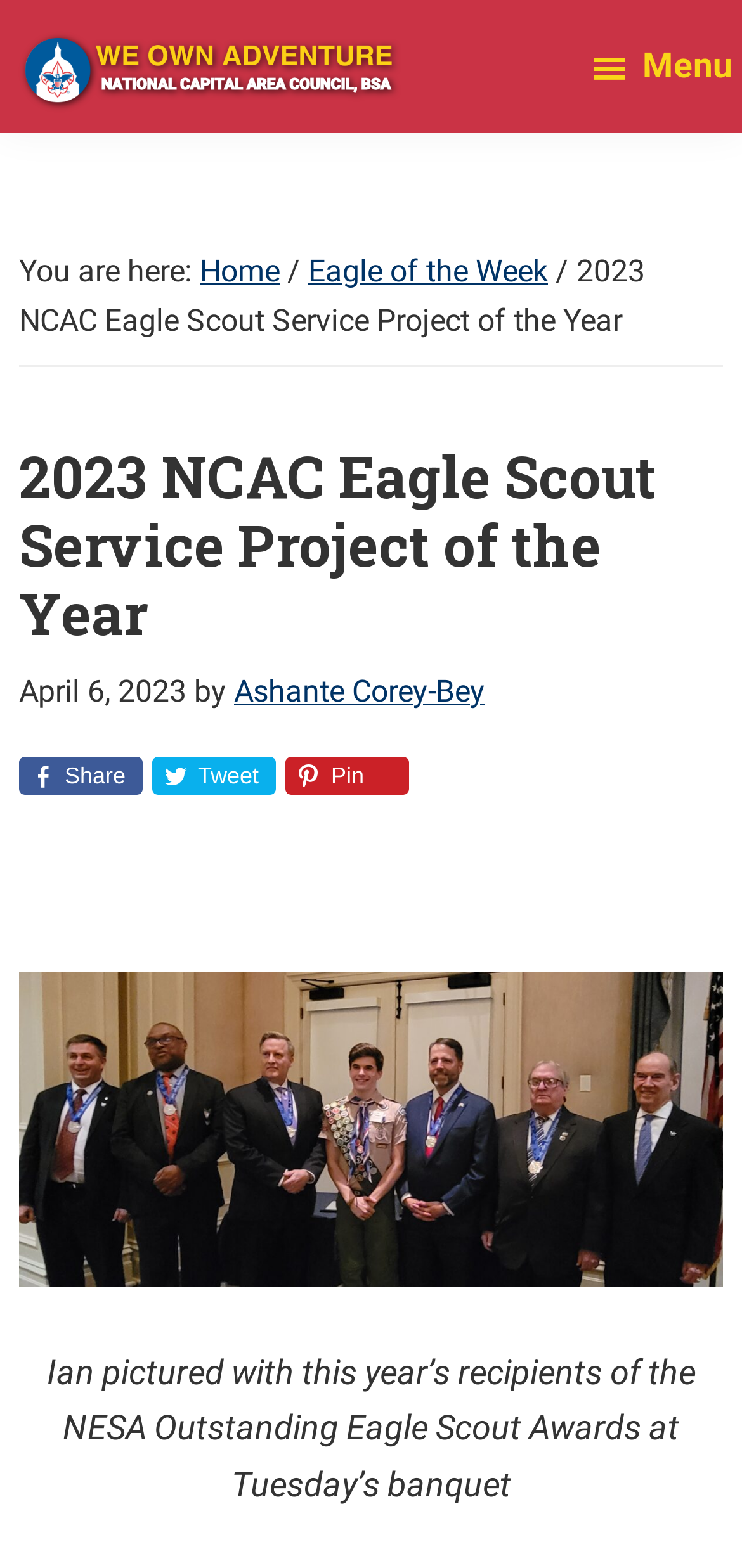Use a single word or phrase to answer the question: 
What is the date of the article about the Eagle Scout Service Project?

April 6, 2023